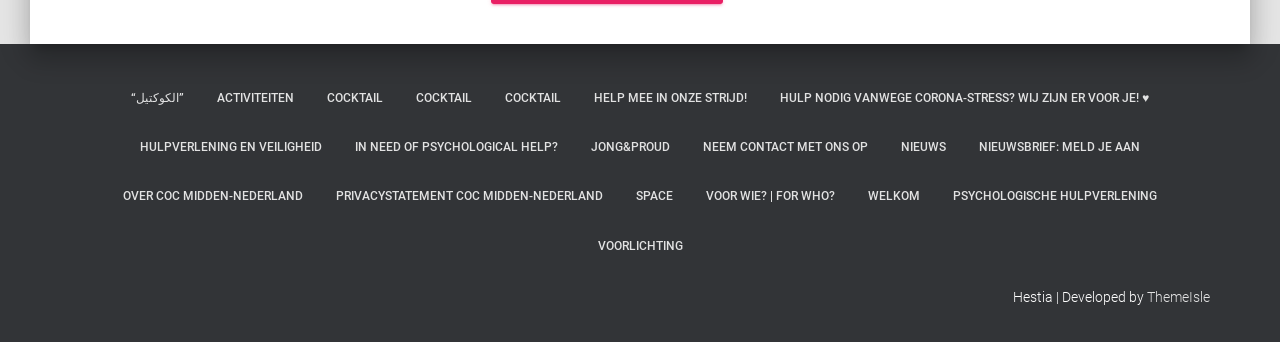What is the theme of the webpage?
Using the image, respond with a single word or phrase.

Psychological help